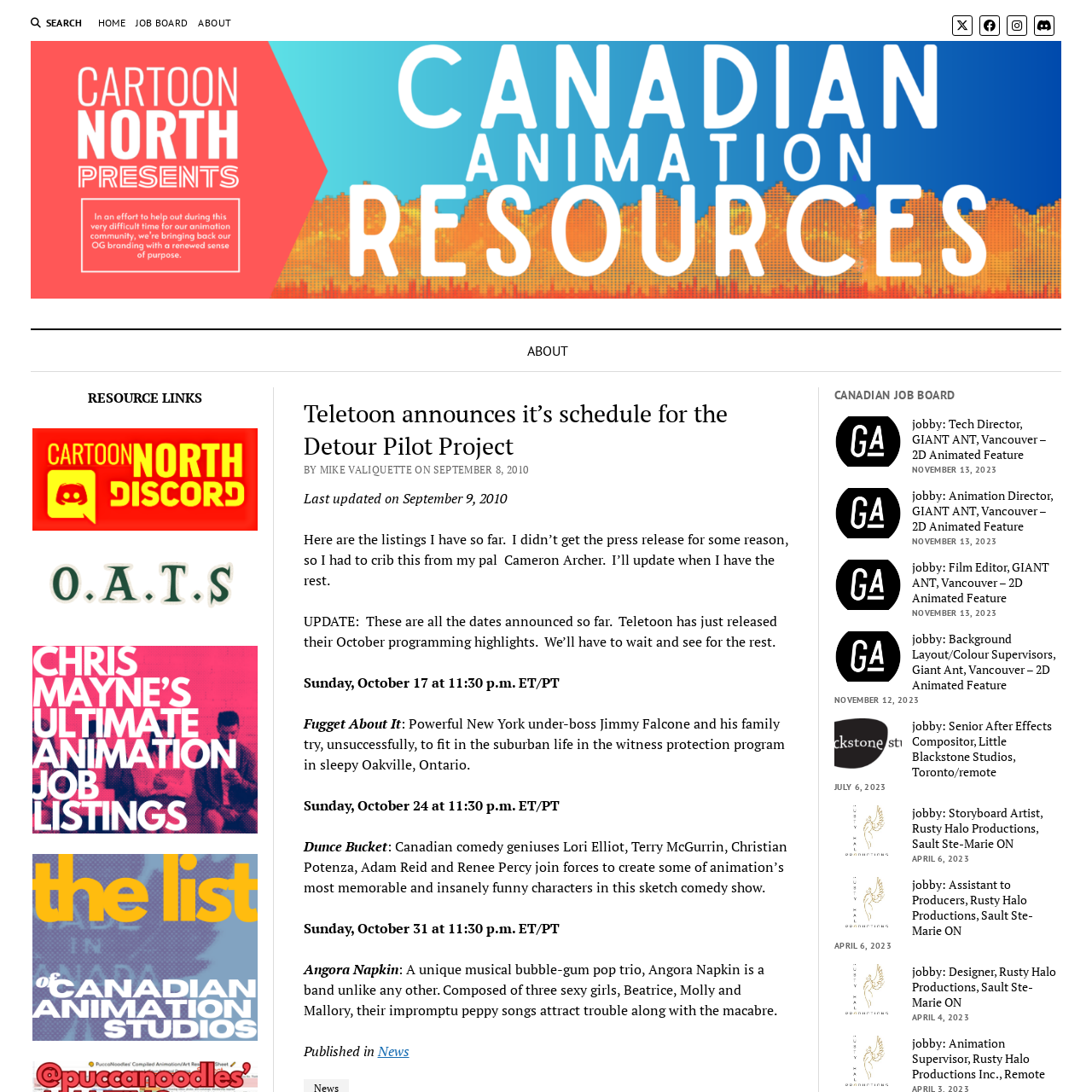What is the main heading displayed on the webpage? Please provide the text.

Teletoon announces it’s schedule for the Detour Pilot Project